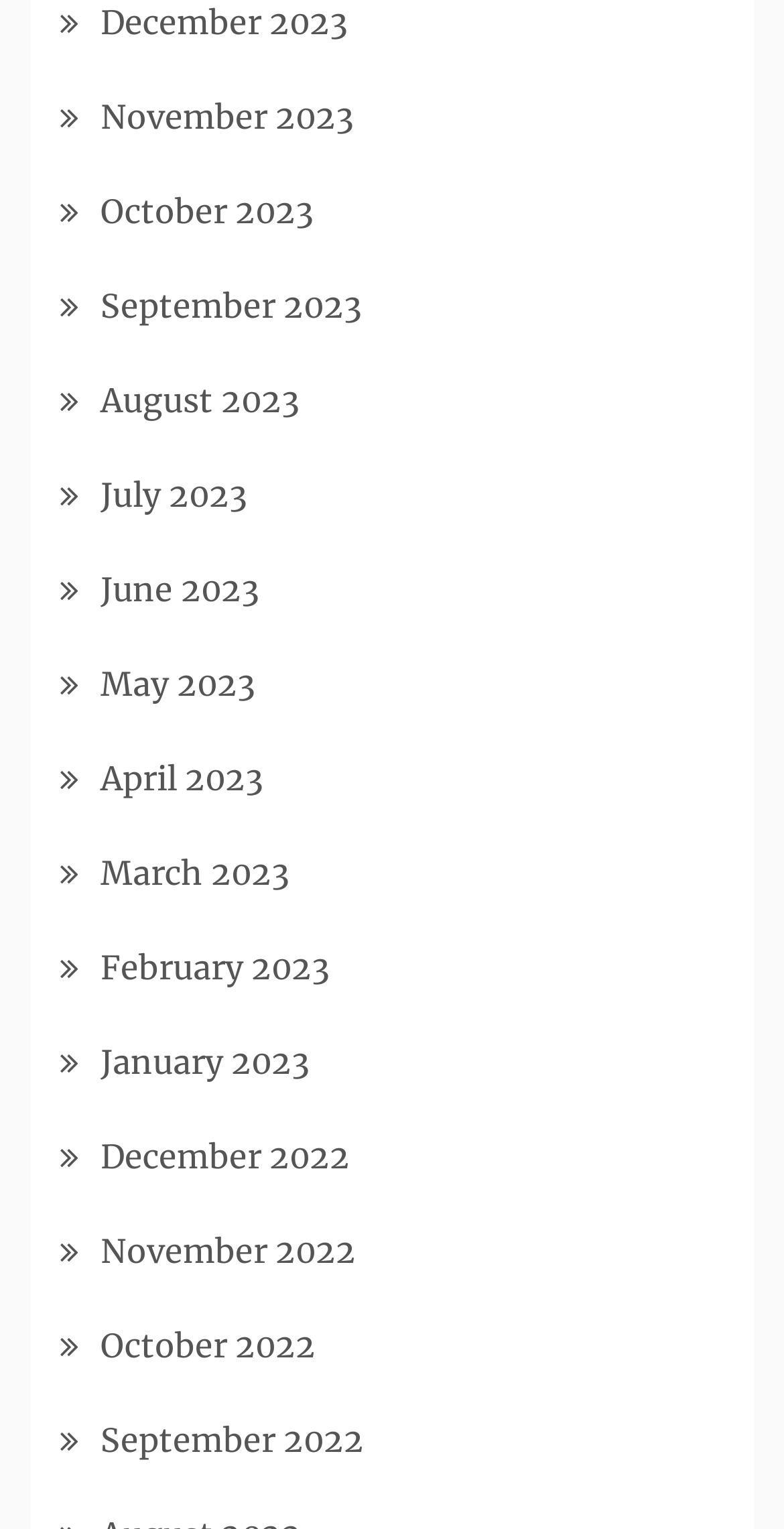How many months are listed?
From the screenshot, supply a one-word or short-phrase answer.

12